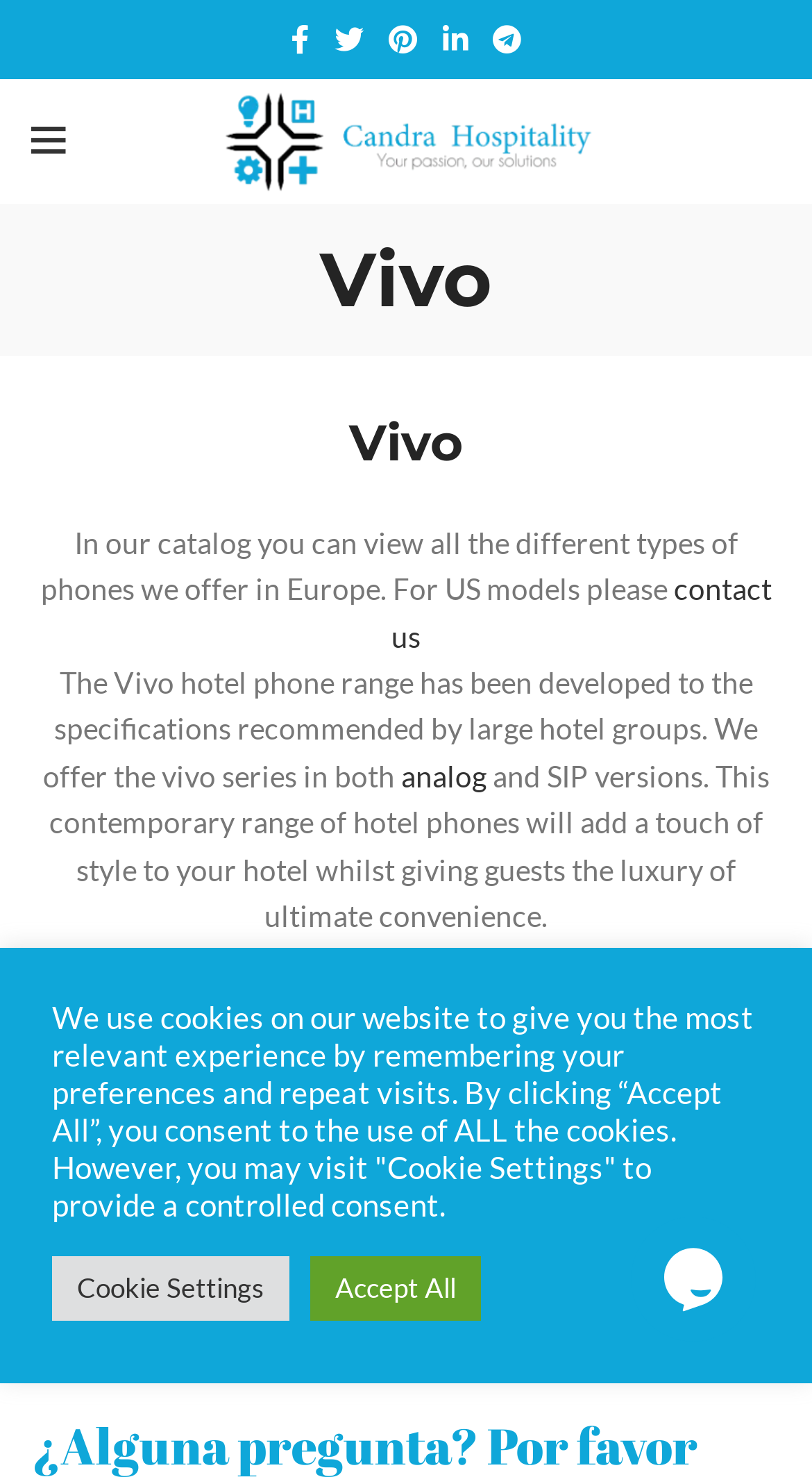Identify the bounding box coordinates of the element to click to follow this instruction: 'Search for a product'. Ensure the coordinates are four float values between 0 and 1, provided as [left, top, right, bottom].

[0.038, 0.835, 0.962, 0.9]